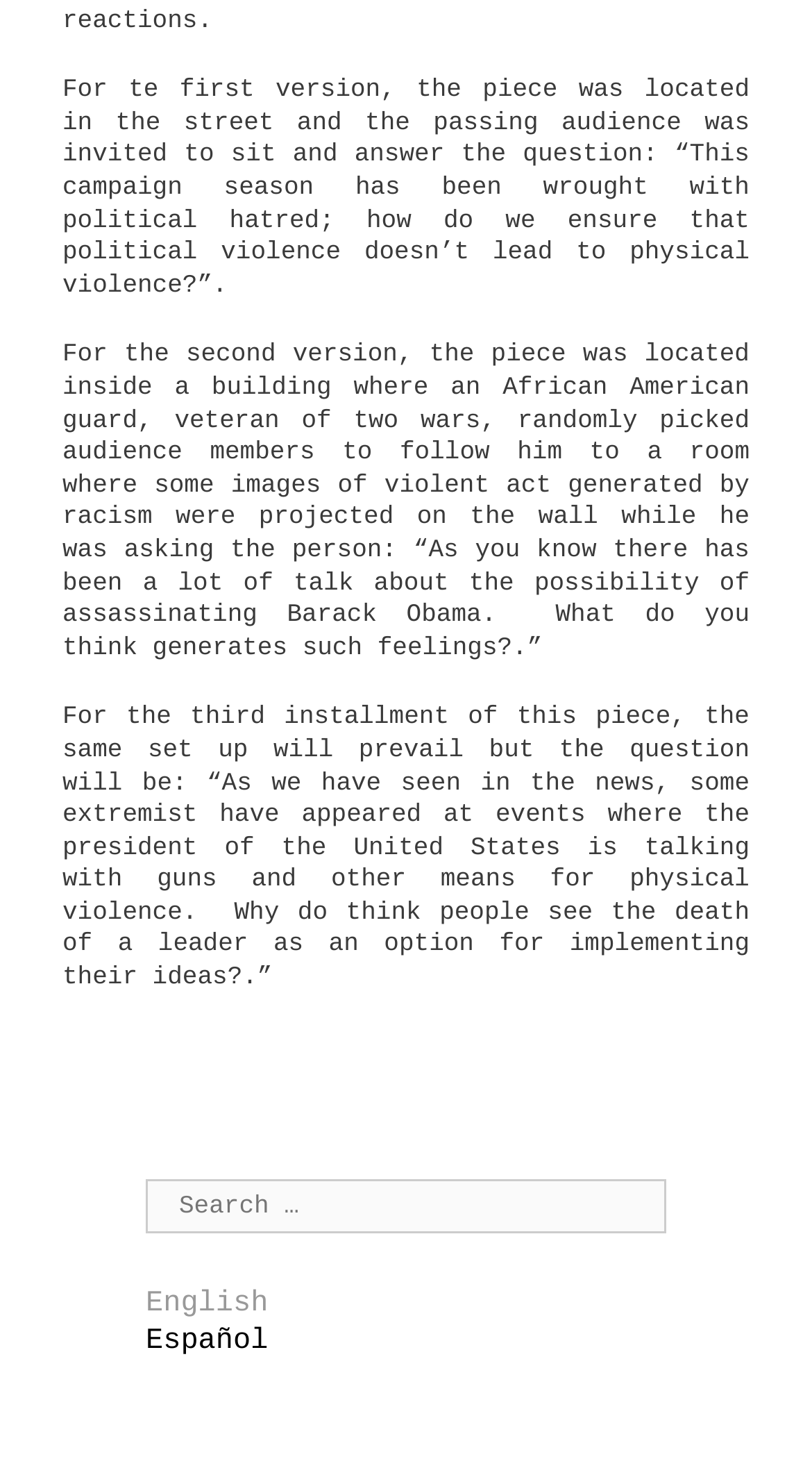Find the bounding box coordinates corresponding to the UI element with the description: "English". The coordinates should be formatted as [left, top, right, bottom], with values as floats between 0 and 1.

[0.179, 0.872, 0.33, 0.895]